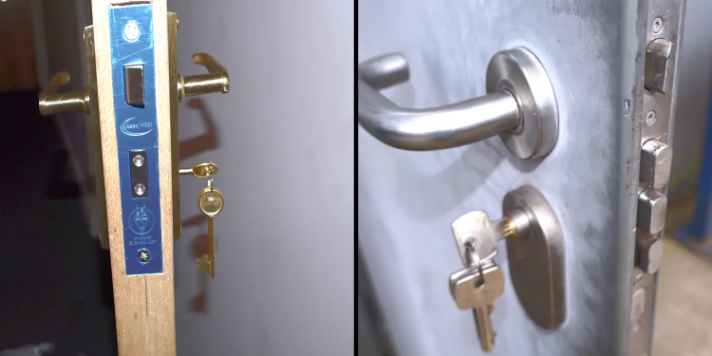What material is the door on the right side made of?
By examining the image, provide a one-word or phrase answer.

metallic